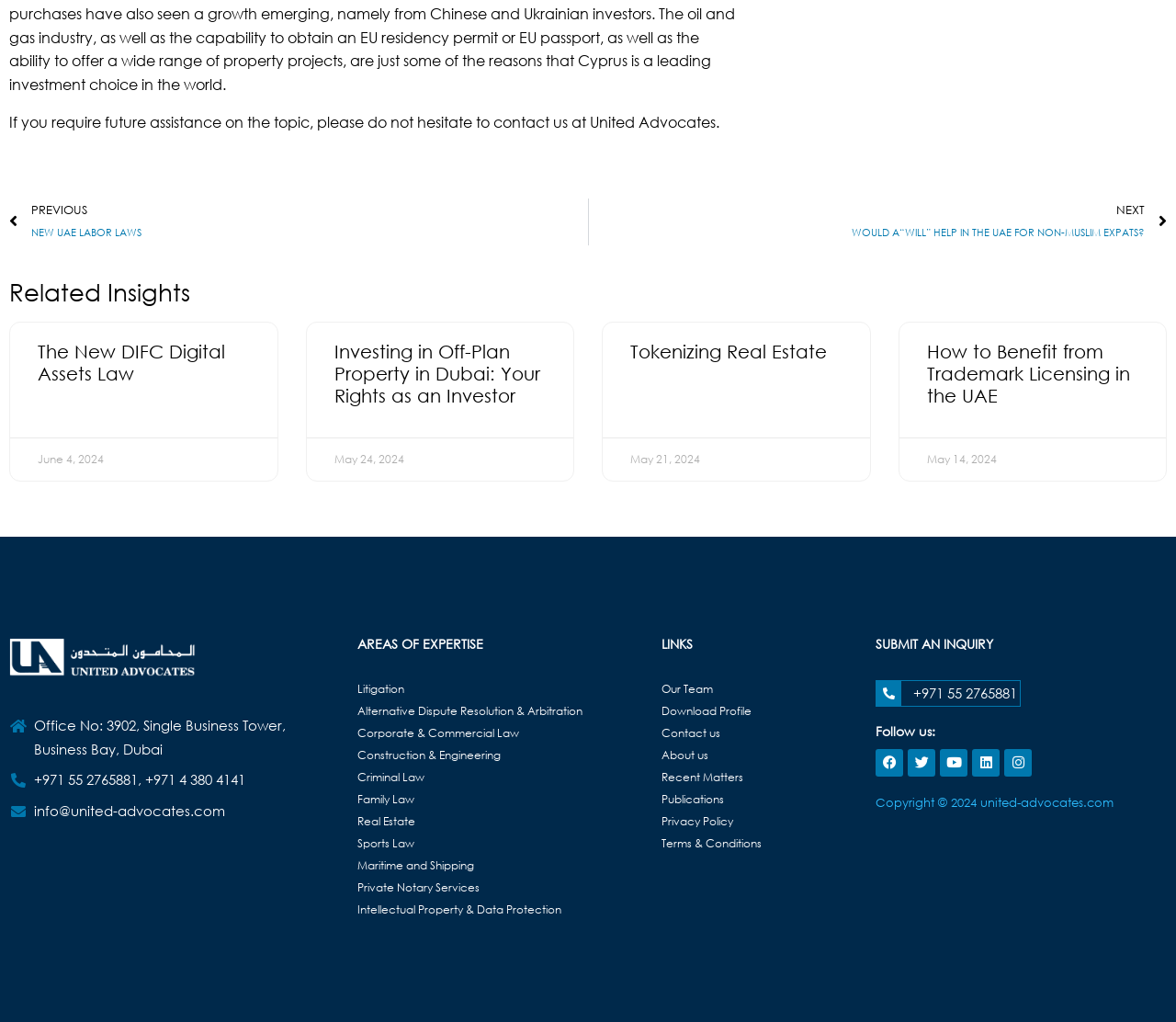Determine the bounding box for the UI element described here: "Corporate & Commercial Law".

[0.304, 0.707, 0.555, 0.728]